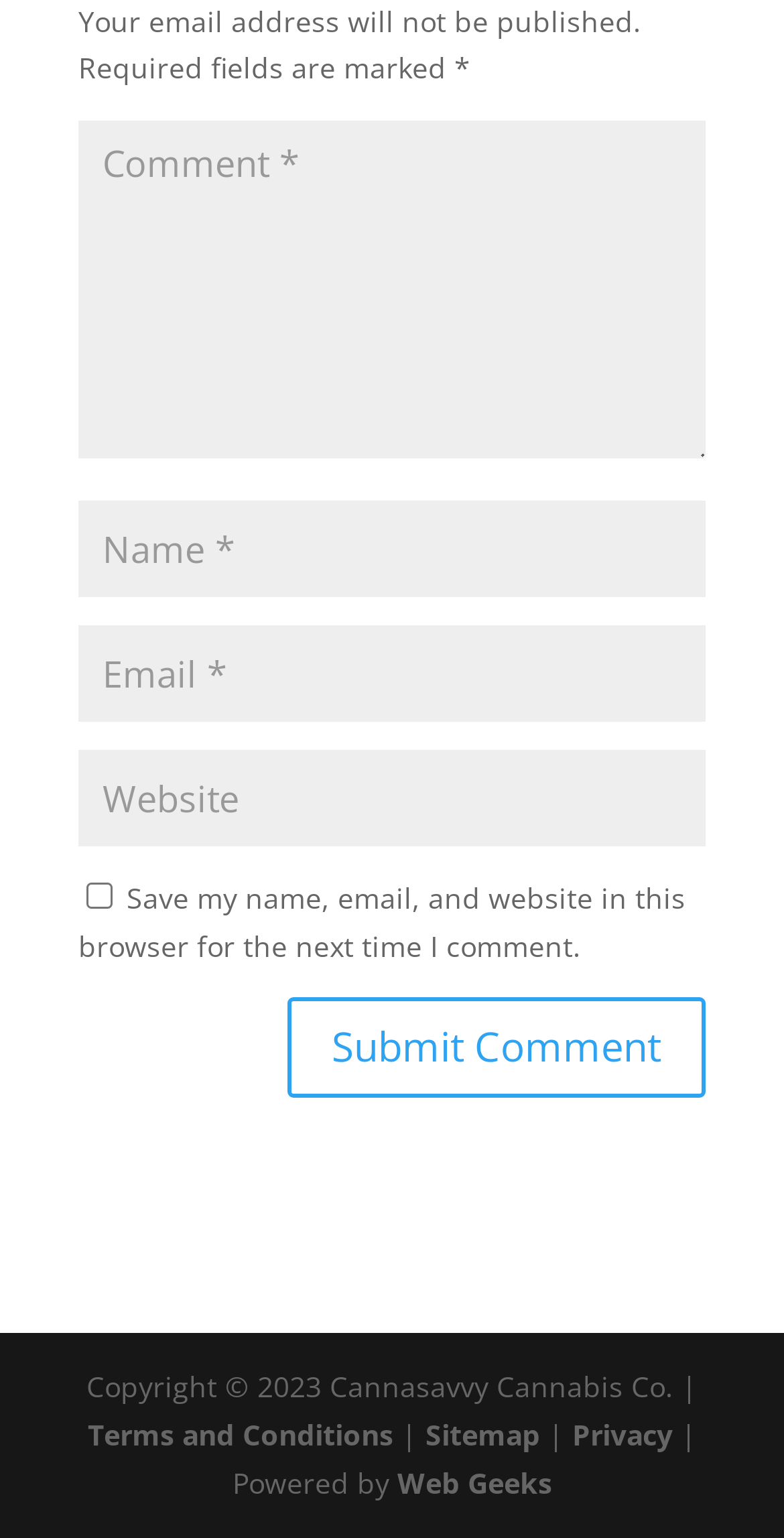What is the company name mentioned in the copyright notice? From the image, respond with a single word or brief phrase.

Cannasavvy Cannabis Co.